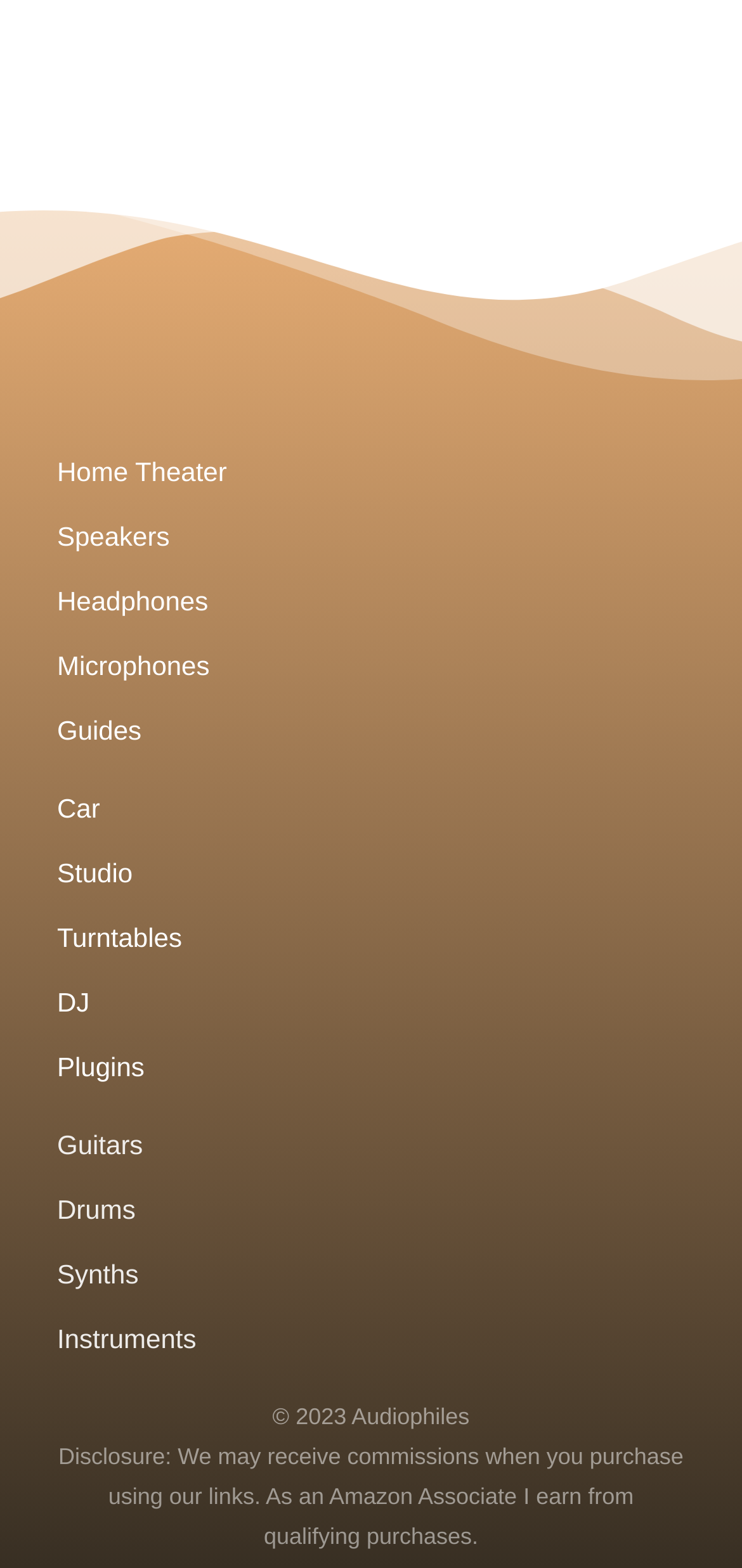Find the bounding box coordinates of the element to click in order to complete this instruction: "Browse Speakers". The bounding box coordinates must be four float numbers between 0 and 1, denoted as [left, top, right, bottom].

[0.077, 0.33, 0.923, 0.355]